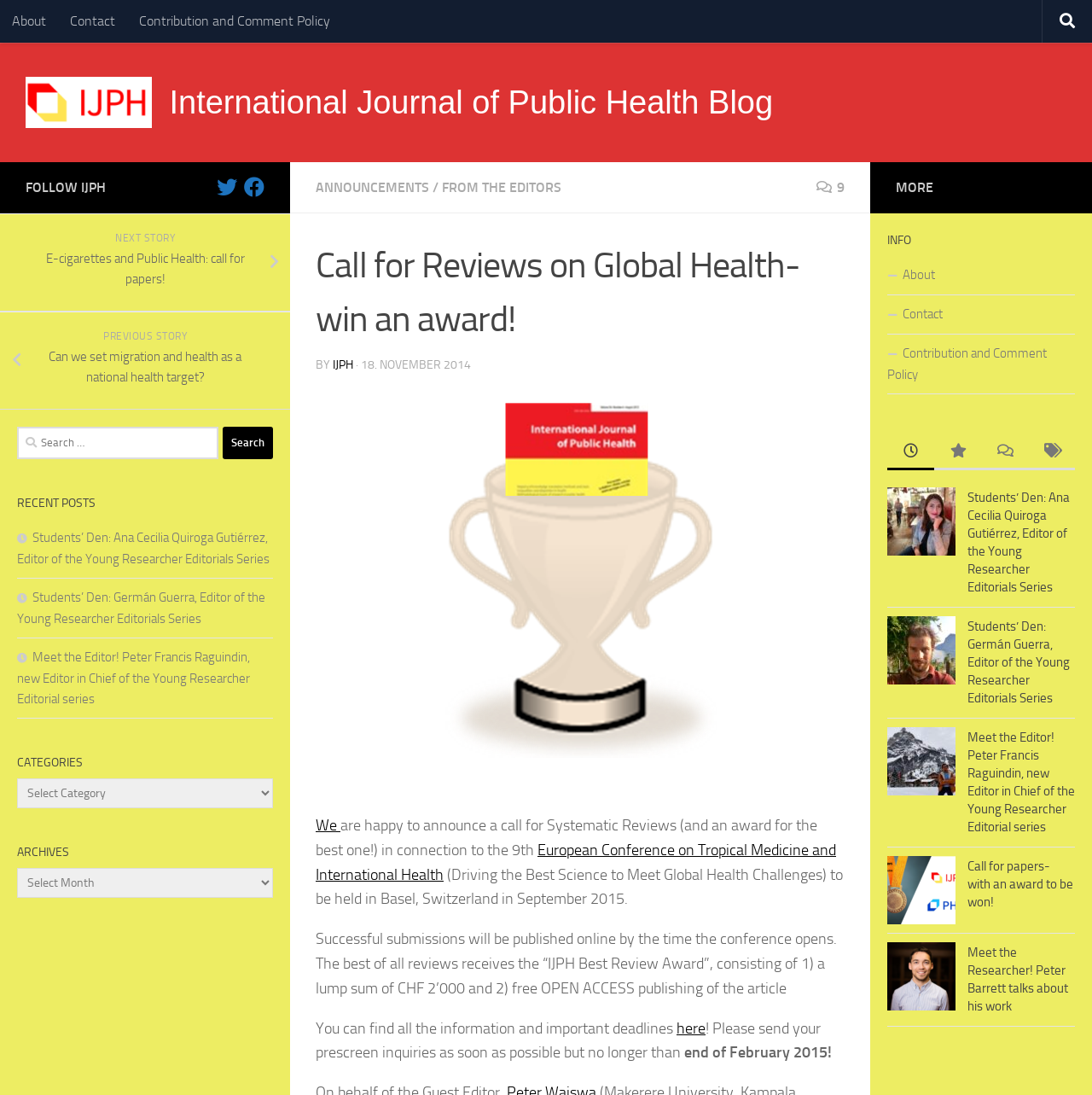Identify the bounding box coordinates for the element you need to click to achieve the following task: "Follow IJPH on Twitter". The coordinates must be four float values ranging from 0 to 1, formatted as [left, top, right, bottom].

[0.198, 0.161, 0.217, 0.18]